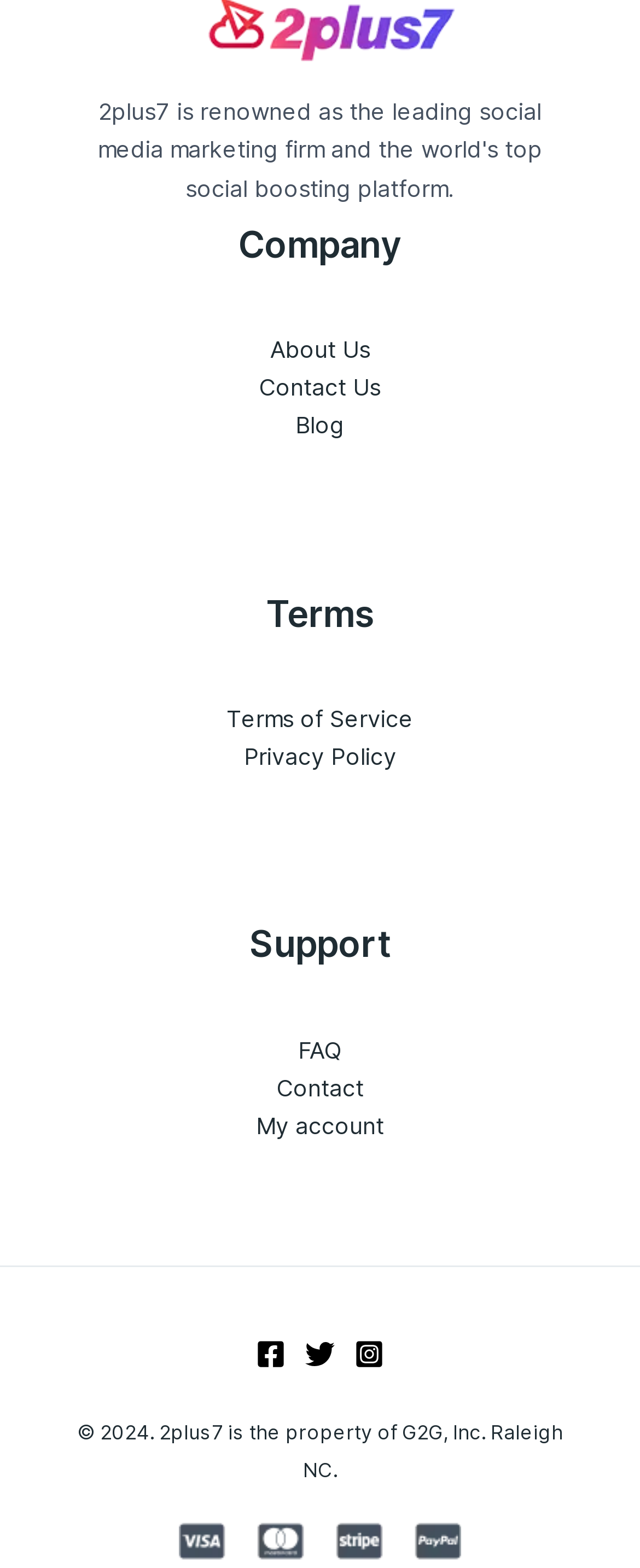Provide the bounding box coordinates for the specified HTML element described in this description: "About Us". The coordinates should be four float numbers ranging from 0 to 1, in the format [left, top, right, bottom].

[0.422, 0.214, 0.578, 0.232]